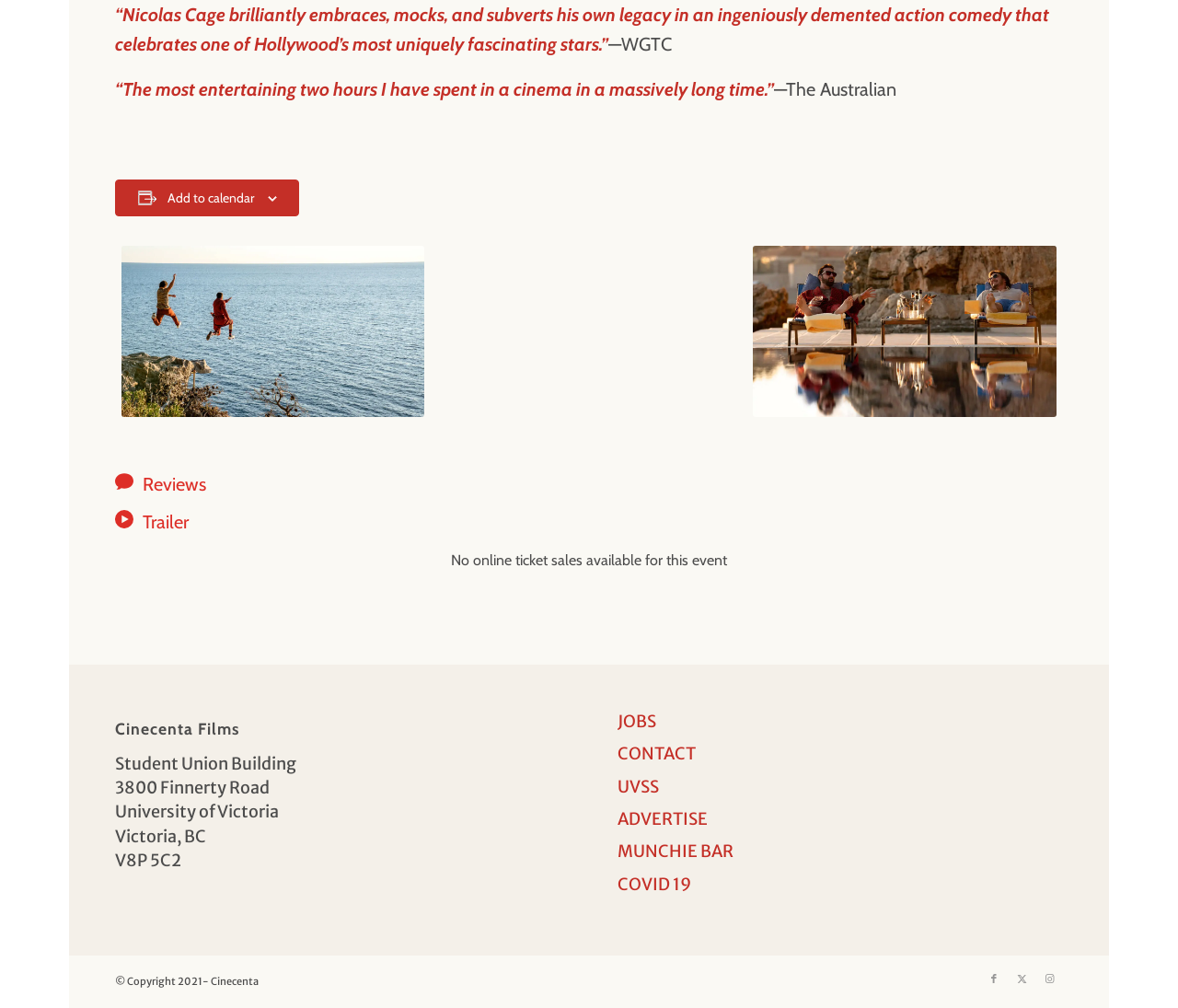Please determine the bounding box coordinates of the element's region to click for the following instruction: "View movie reviews".

[0.098, 0.468, 0.339, 0.492]